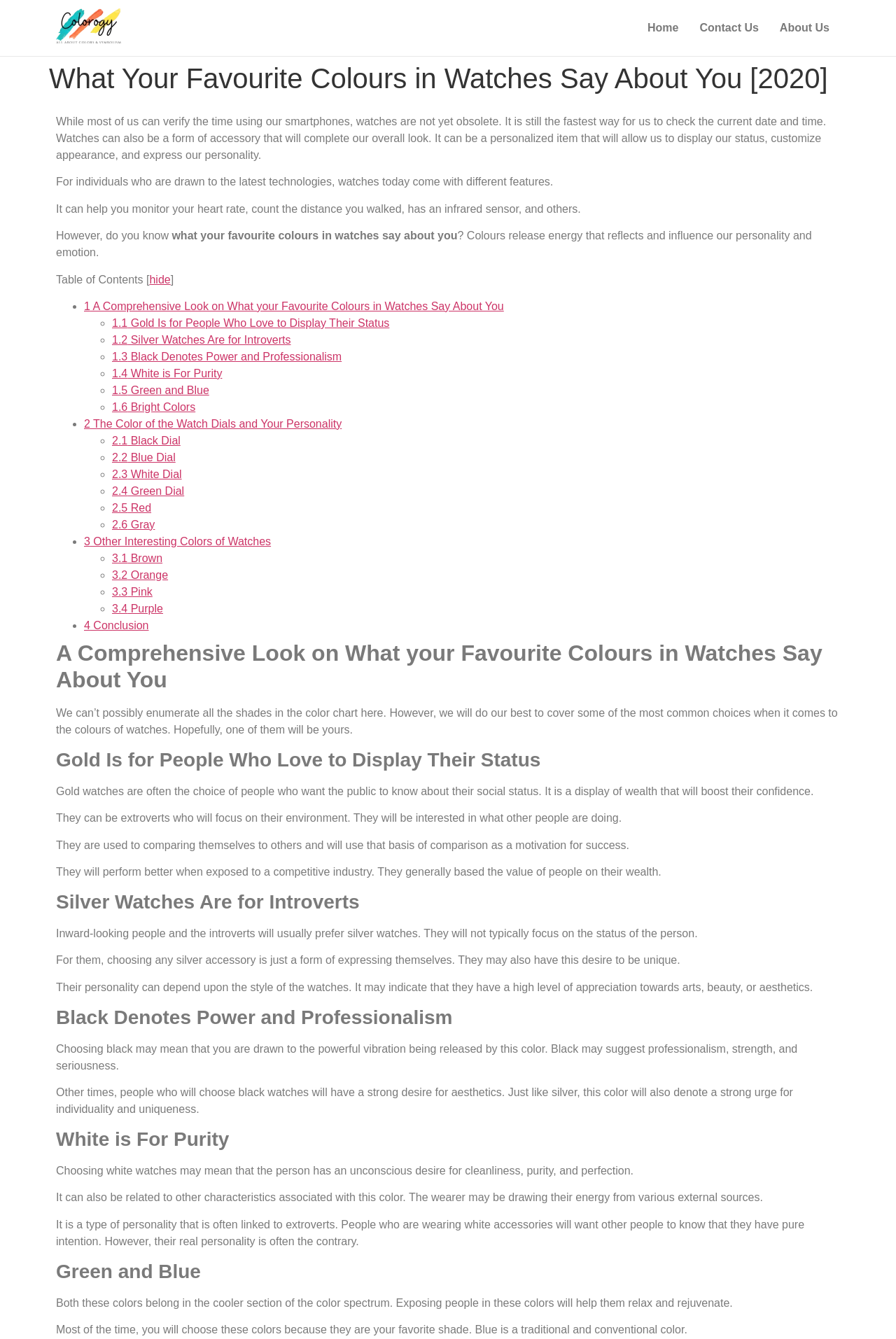Describe every aspect of the webpage comprehensively.

This webpage is about the meaning of favorite colors in watches and how they relate to one's personality. At the top, there is a logo and a navigation menu with links to "Home", "Contact Us", and "About Us". Below the navigation menu, there is a heading that reads "What Your Favourite Colours in Watches Say About You [2020] – Colorgy".

The main content of the webpage is divided into sections, each with a heading and several paragraphs of text. The first section introduces the topic, explaining that watches are not only functional but also a form of self-expression and a way to display one's status. The text also mentions that the color of a watch can reveal aspects of one's personality.

The subsequent sections delve deeper into the meaning of different colors, including gold, silver, black, white, green, blue, and others. Each section has a heading and several paragraphs of text that describe the characteristics associated with each color. For example, gold is associated with people who want to display their social status, while silver is preferred by introverts who value uniqueness. Black is linked to power and professionalism, while white is associated with purity and perfection.

The webpage also has a table of contents with links to each section, making it easy to navigate. Throughout the page, there are no images, but there are several links to other sections and a list of bullet points with markers in the shape of dots and circles. Overall, the webpage has a clean and organized layout, making it easy to read and understand.